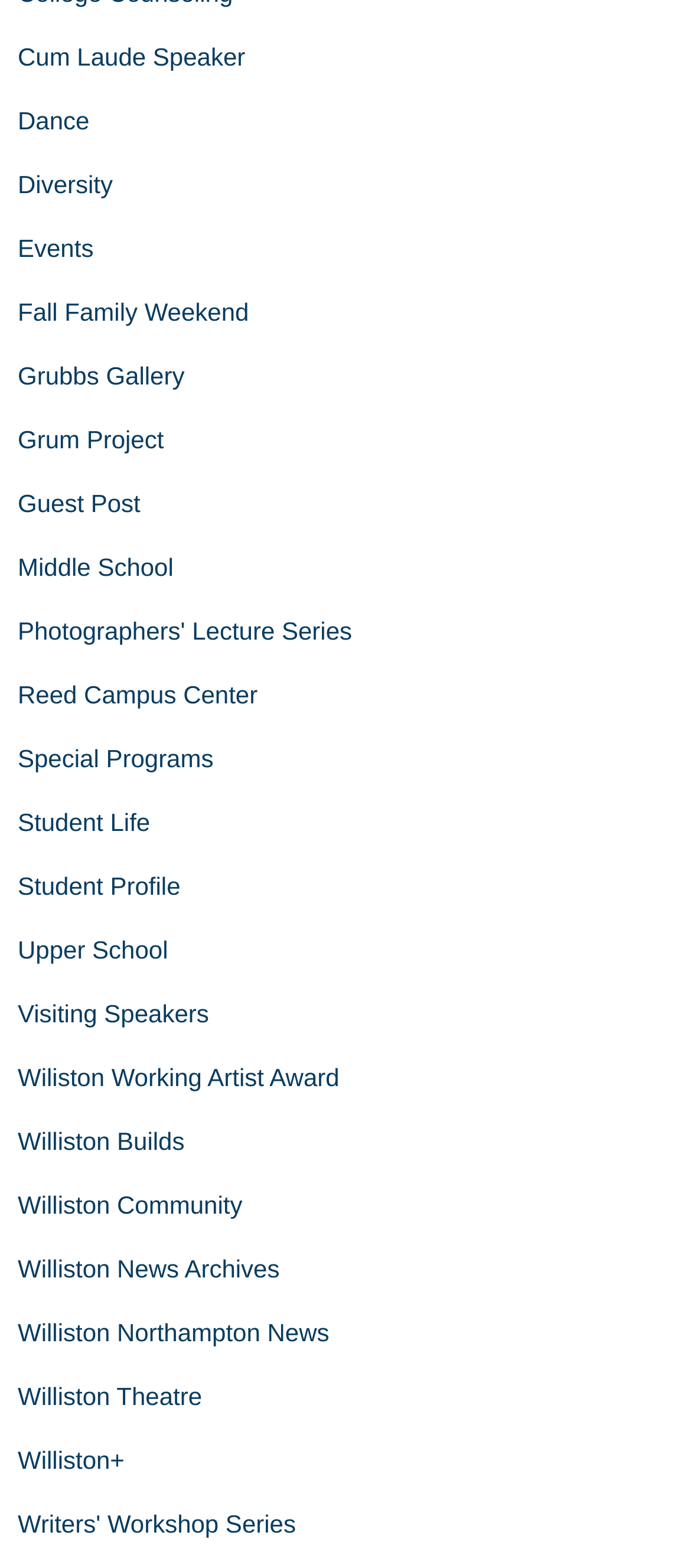Please determine the bounding box coordinates of the section I need to click to accomplish this instruction: "View Cum Laude Speaker".

[0.026, 0.028, 0.355, 0.046]